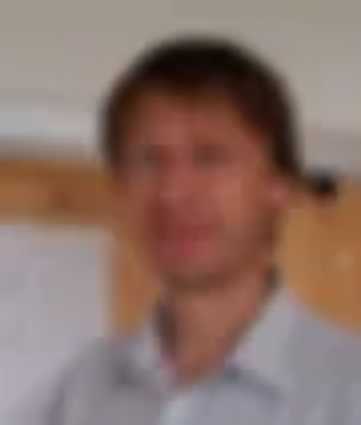Give a one-word or short-phrase answer to the following question: 
What is the atmosphere in the setting?

Relaxed